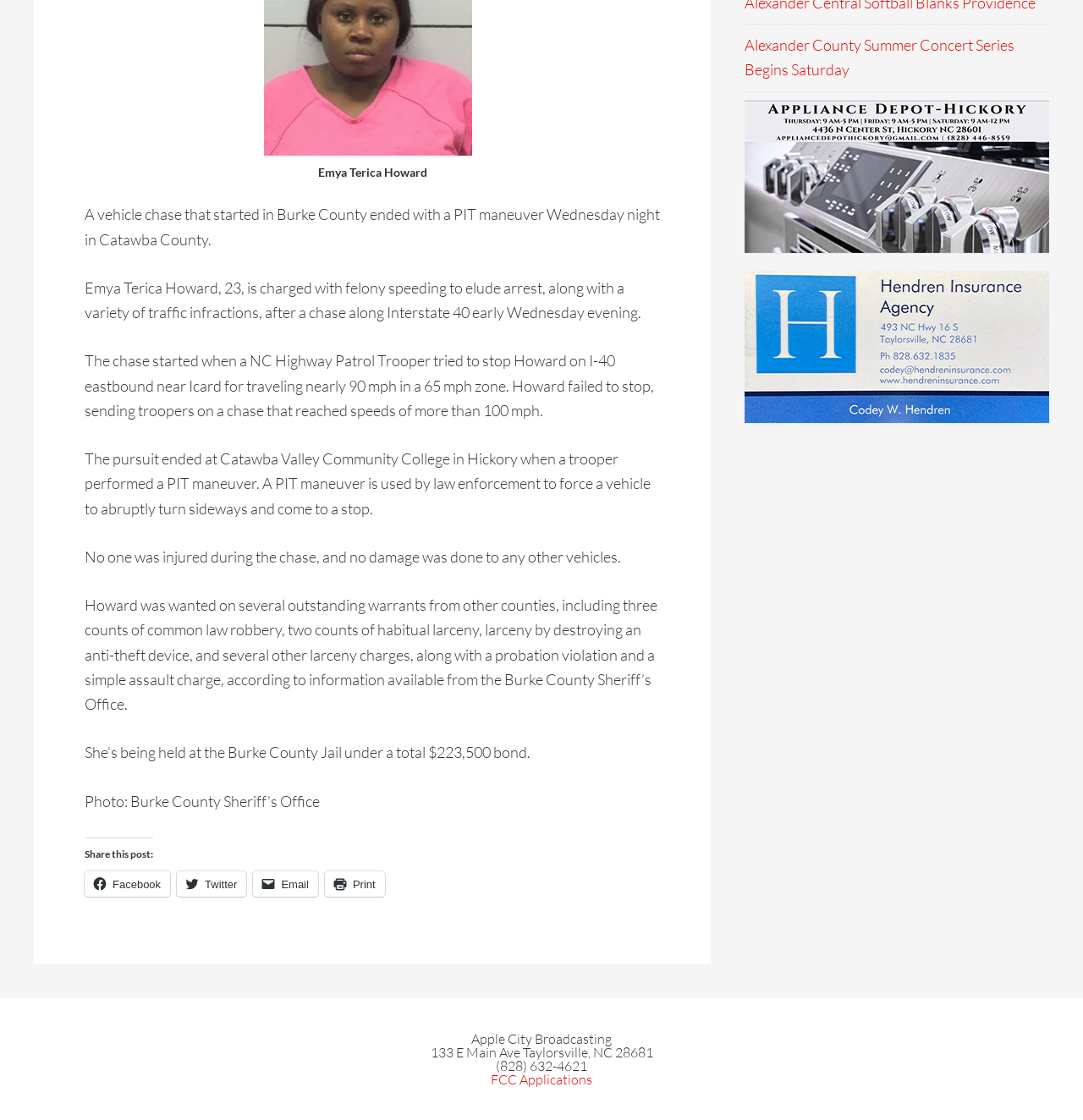Find the bounding box coordinates for the HTML element described as: "The Federation of Holistic Therapists". The coordinates should consist of four float values between 0 and 1, i.e., [left, top, right, bottom].

None